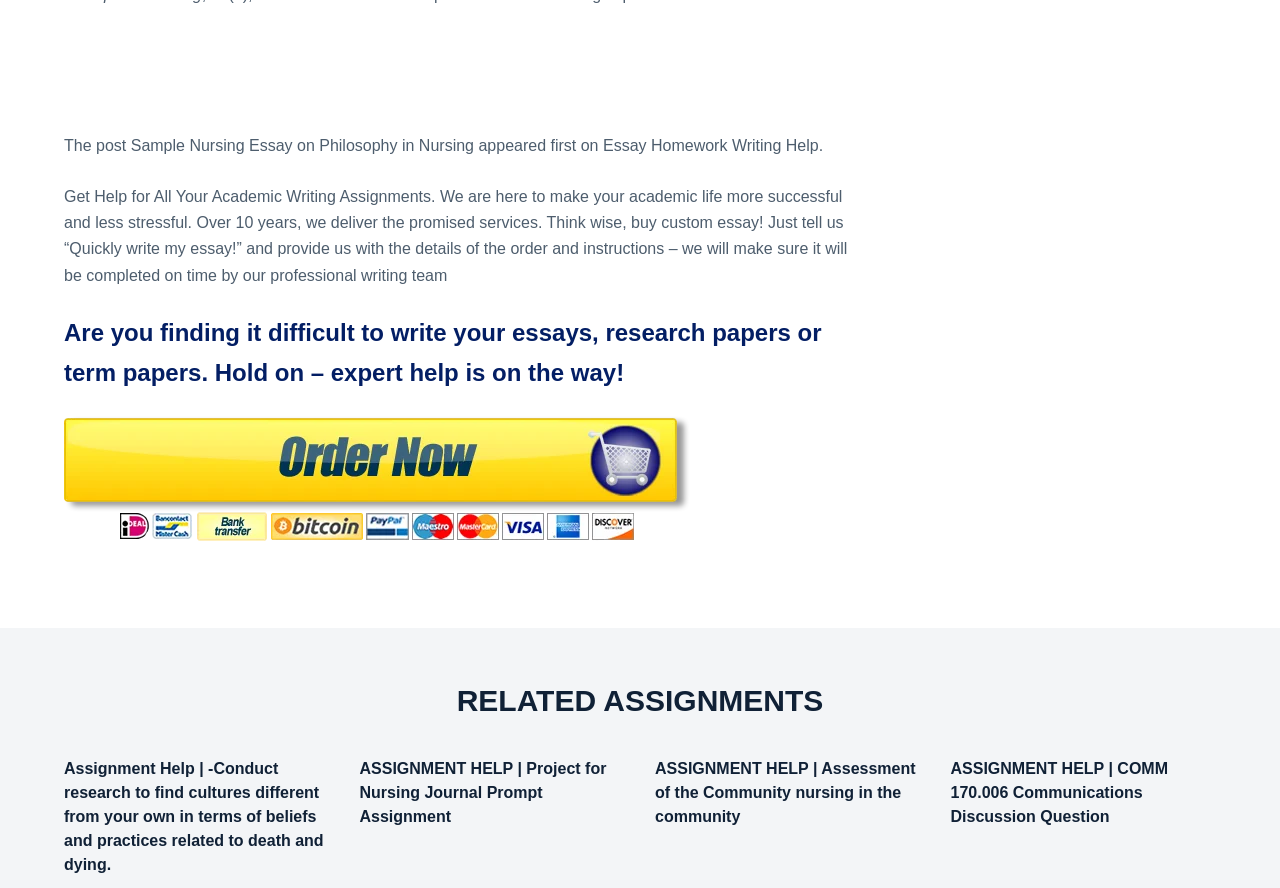Bounding box coordinates are specified in the format (top-left x, top-left y, bottom-right x, bottom-right y). All values are floating point numbers bounded between 0 and 1. Please provide the bounding box coordinate of the region this sentence describes: alt="PLACE YOUR ORDER"

[0.05, 0.53, 0.539, 0.549]